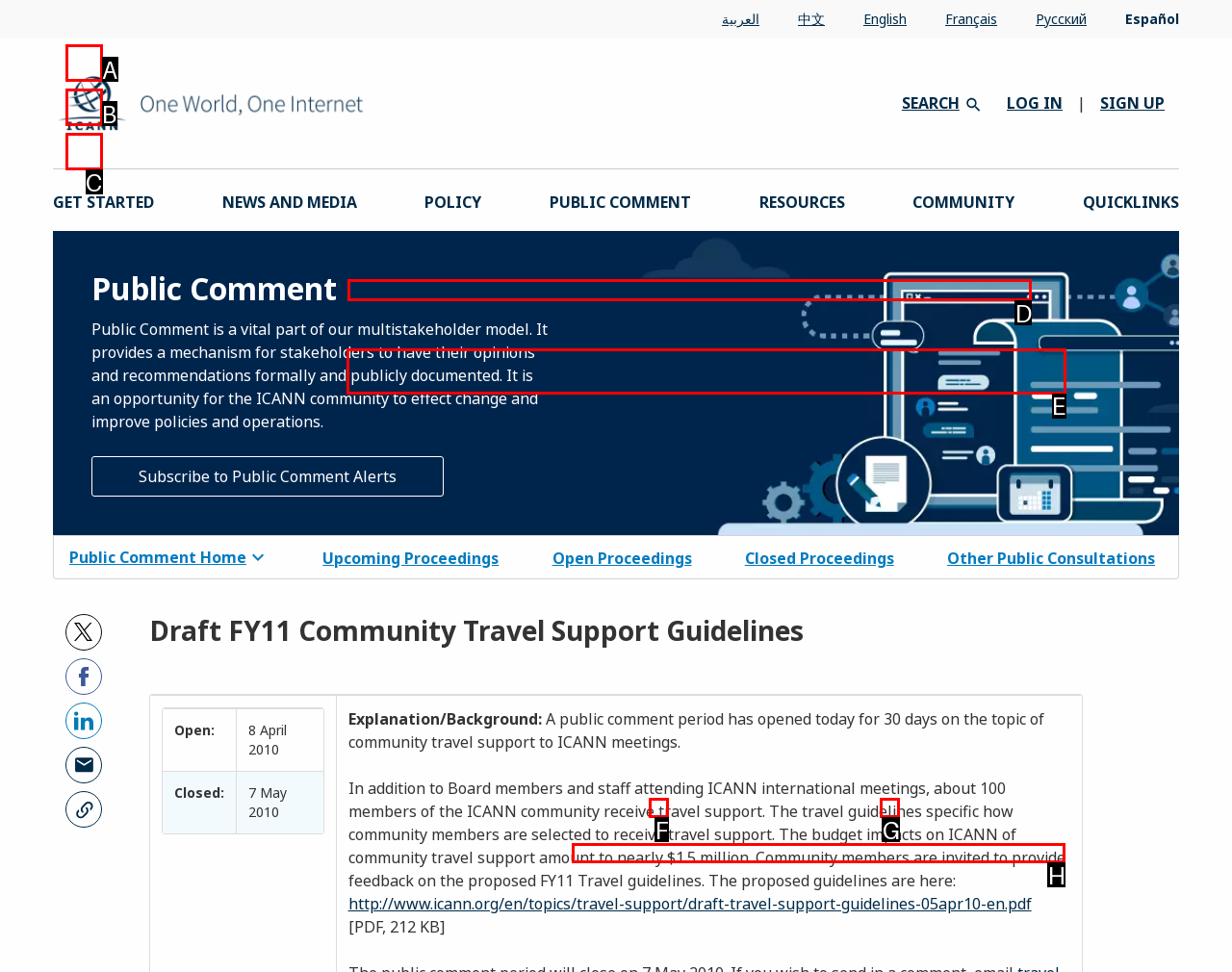Based on the choices marked in the screenshot, which letter represents the correct UI element to perform the task: Send an email to travel-support-2011@icann.org?

E